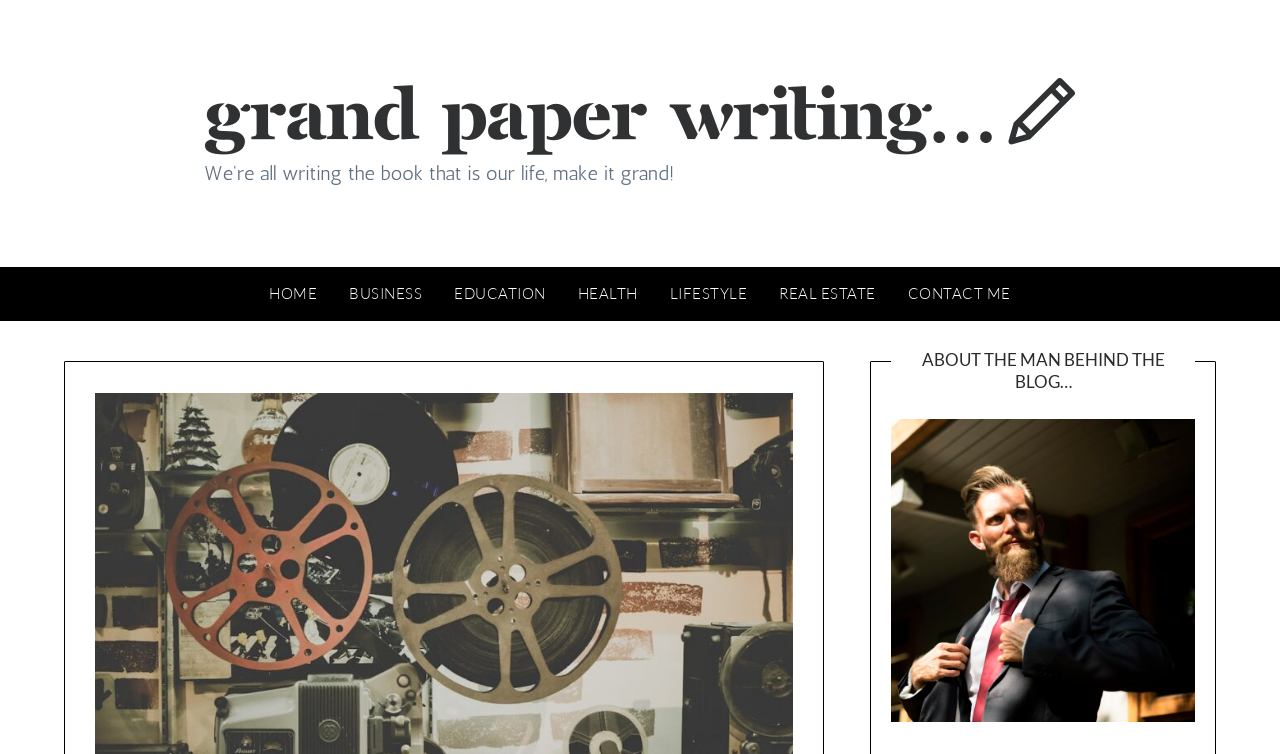Answer the question with a single word or phrase: 
What is the title of the section below the menu?

ABOUT THE MAN BEHIND THE BLOG…